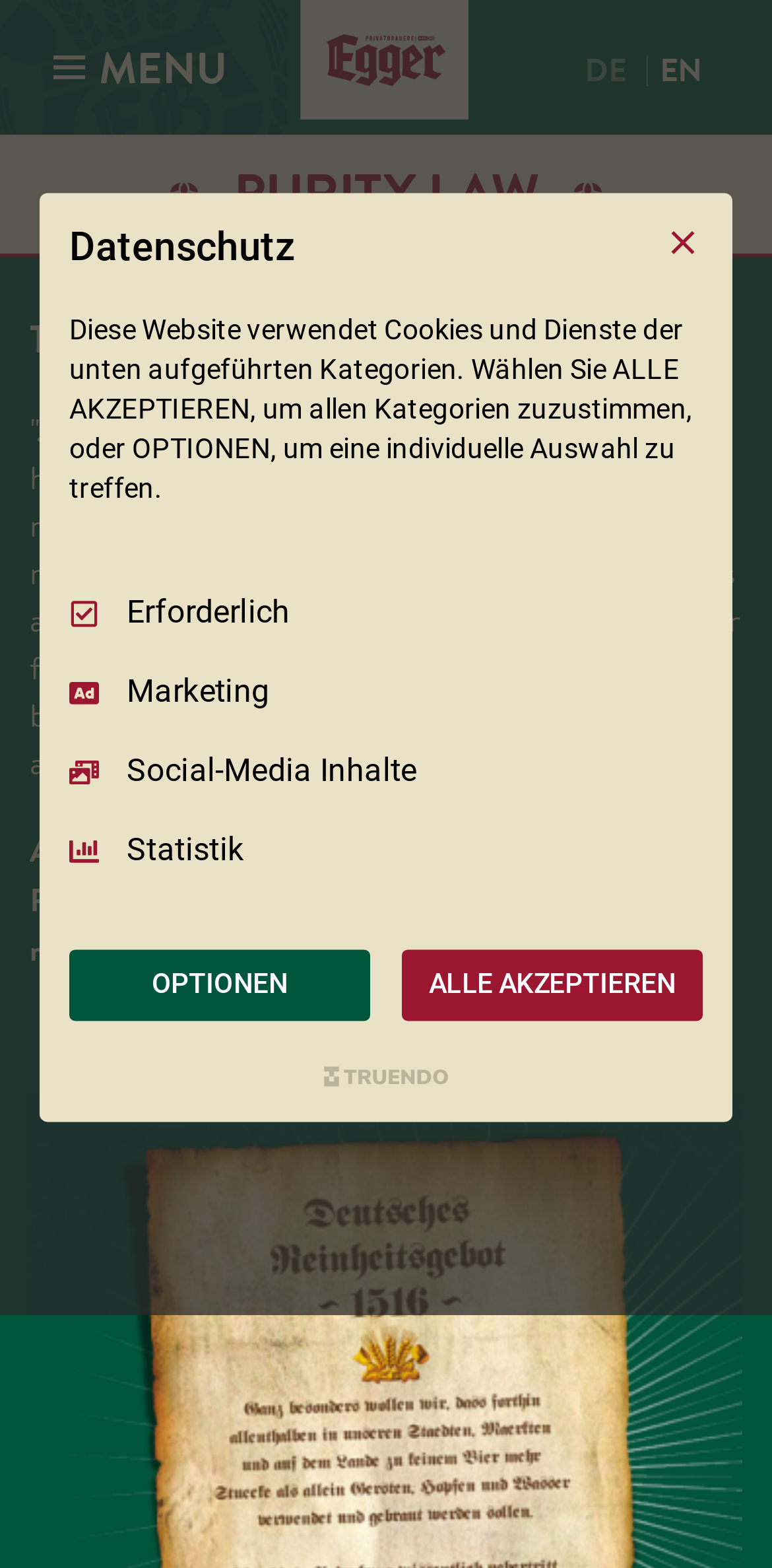Answer succinctly with a single word or phrase:
What is the logo of Egger Bier?

Egger Bier Logo